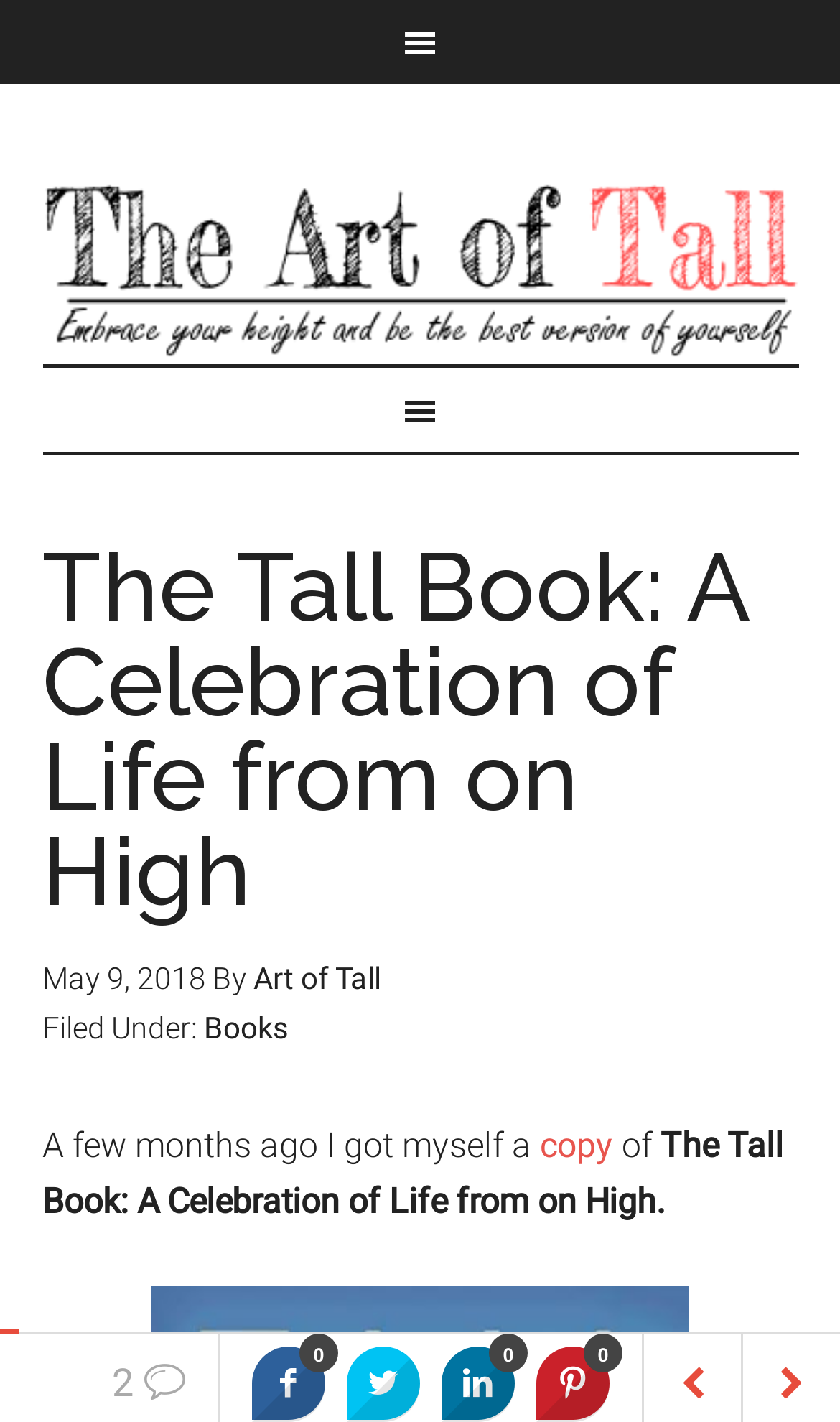Using the description: "January 15, 2023", determine the UI element's bounding box coordinates. Ensure the coordinates are in the format of four float numbers between 0 and 1, i.e., [left, top, right, bottom].

None